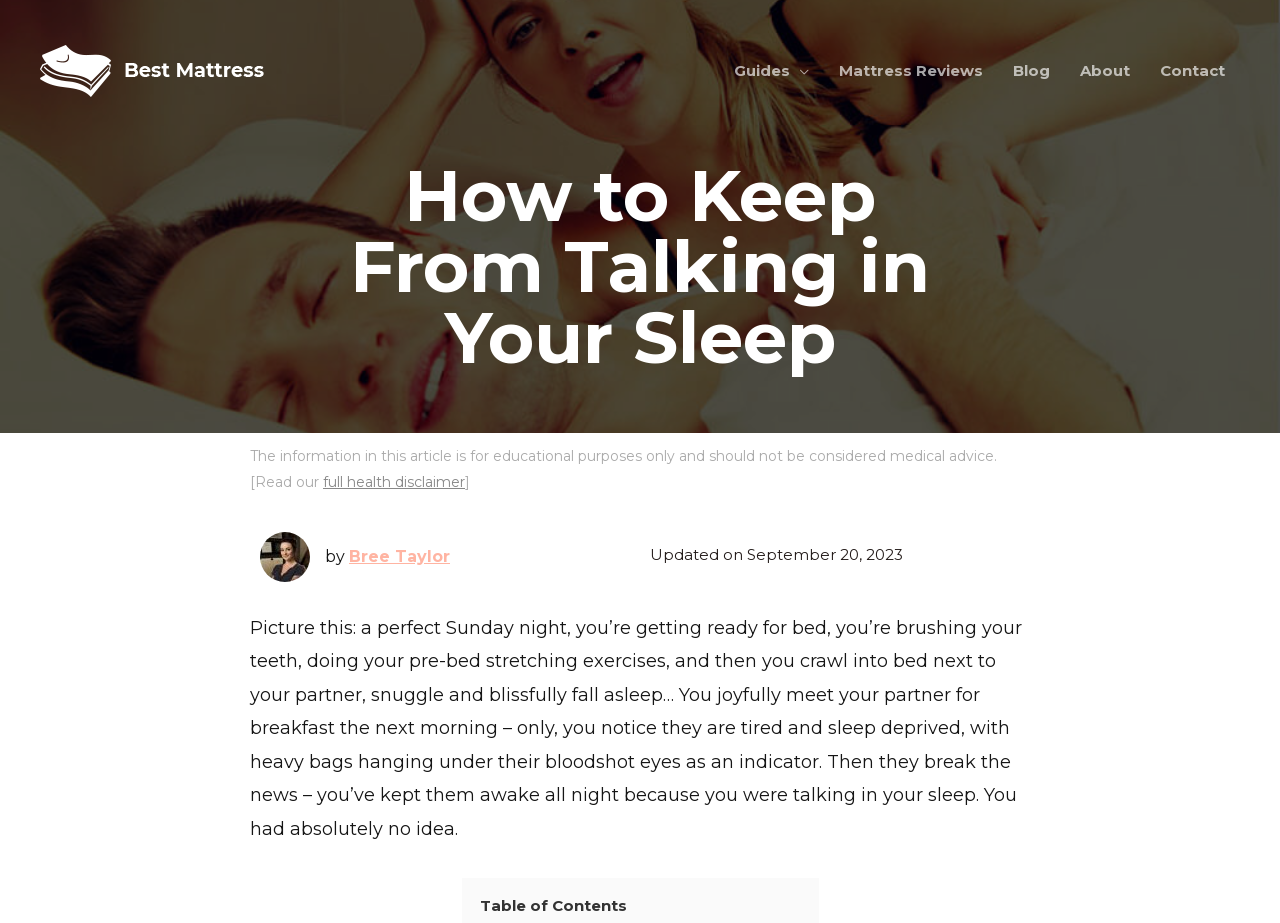Locate the bounding box coordinates of the clickable element to fulfill the following instruction: "Click on the 'Best Mattress Australia' link". Provide the coordinates as four float numbers between 0 and 1 in the format [left, top, right, bottom].

[0.031, 0.065, 0.207, 0.085]